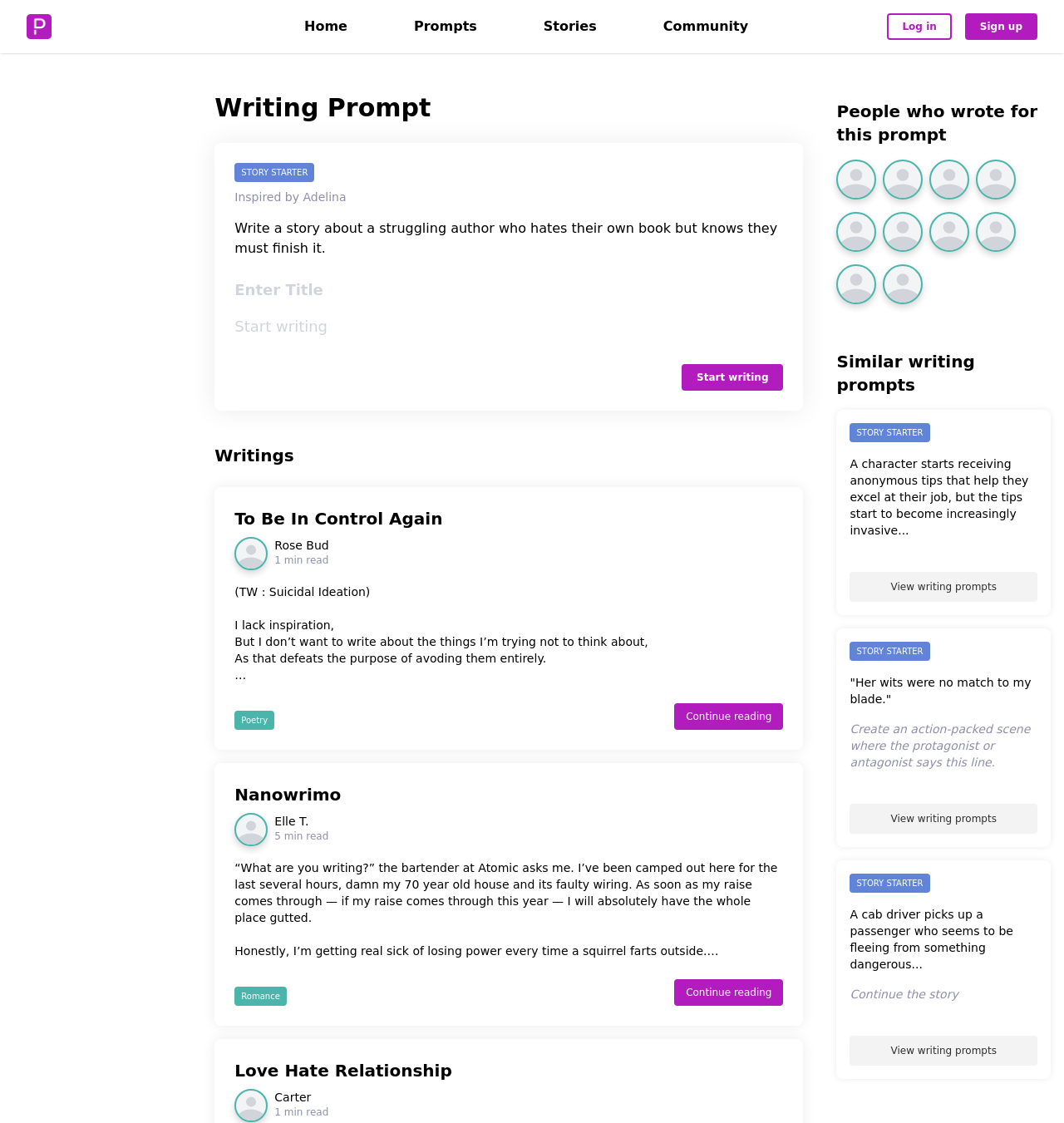What type of content is displayed in the 'Similar writing prompts' section?
Please provide a detailed answer to the question.

The 'Similar writing prompts' section contains several 'STORY STARTER' headings, each followed by a brief writing prompt. This suggests that this section is dedicated to showcasing writing prompts that are similar to the current prompt, likely to inspire users to write more stories.